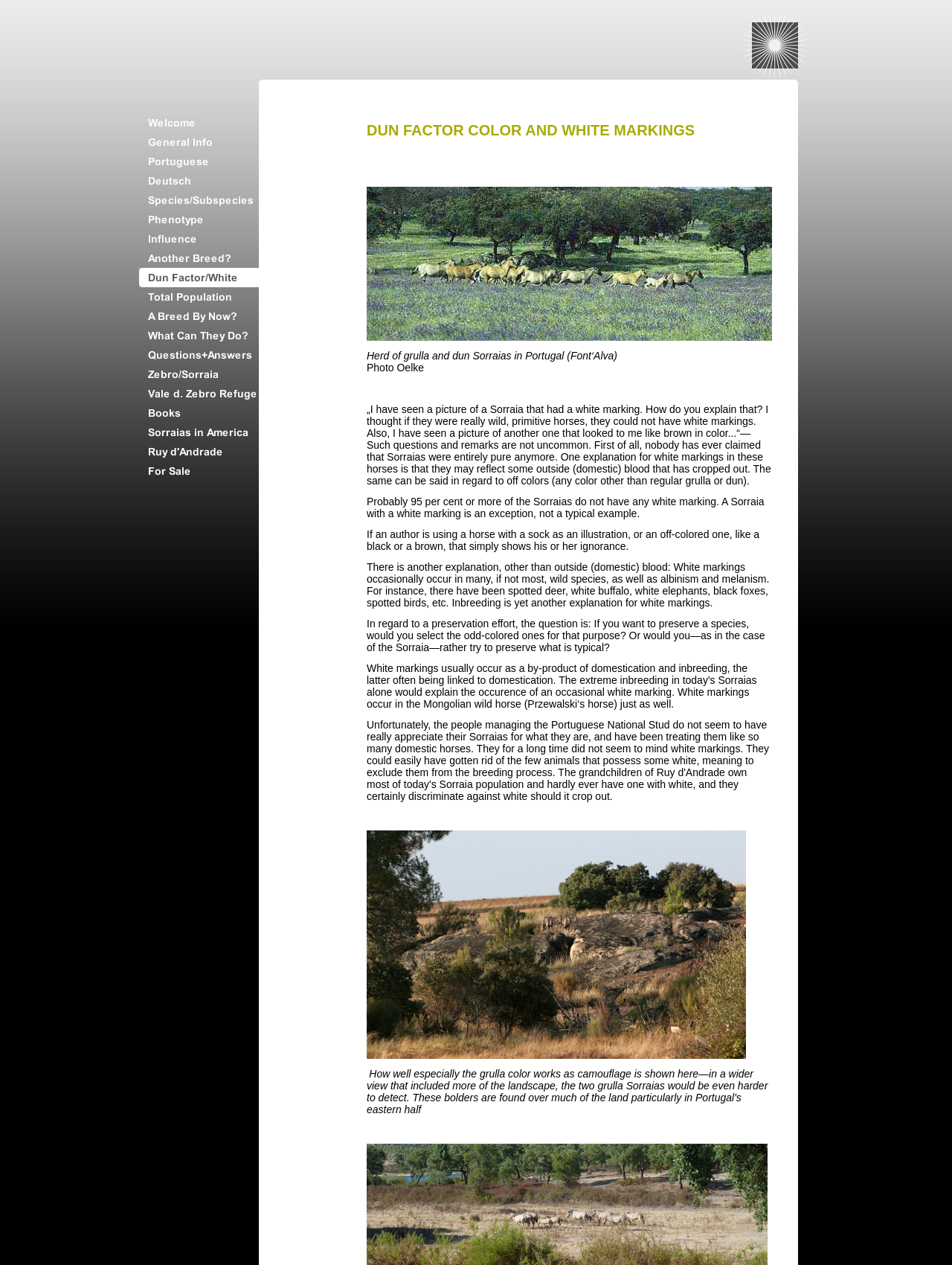What is the last link on the webpage?
Give a detailed explanation using the information visible in the image.

The last link on the webpage is 'For Sale' which is located at the bottom of the webpage, inside a layout table row, and has an image associated with it.